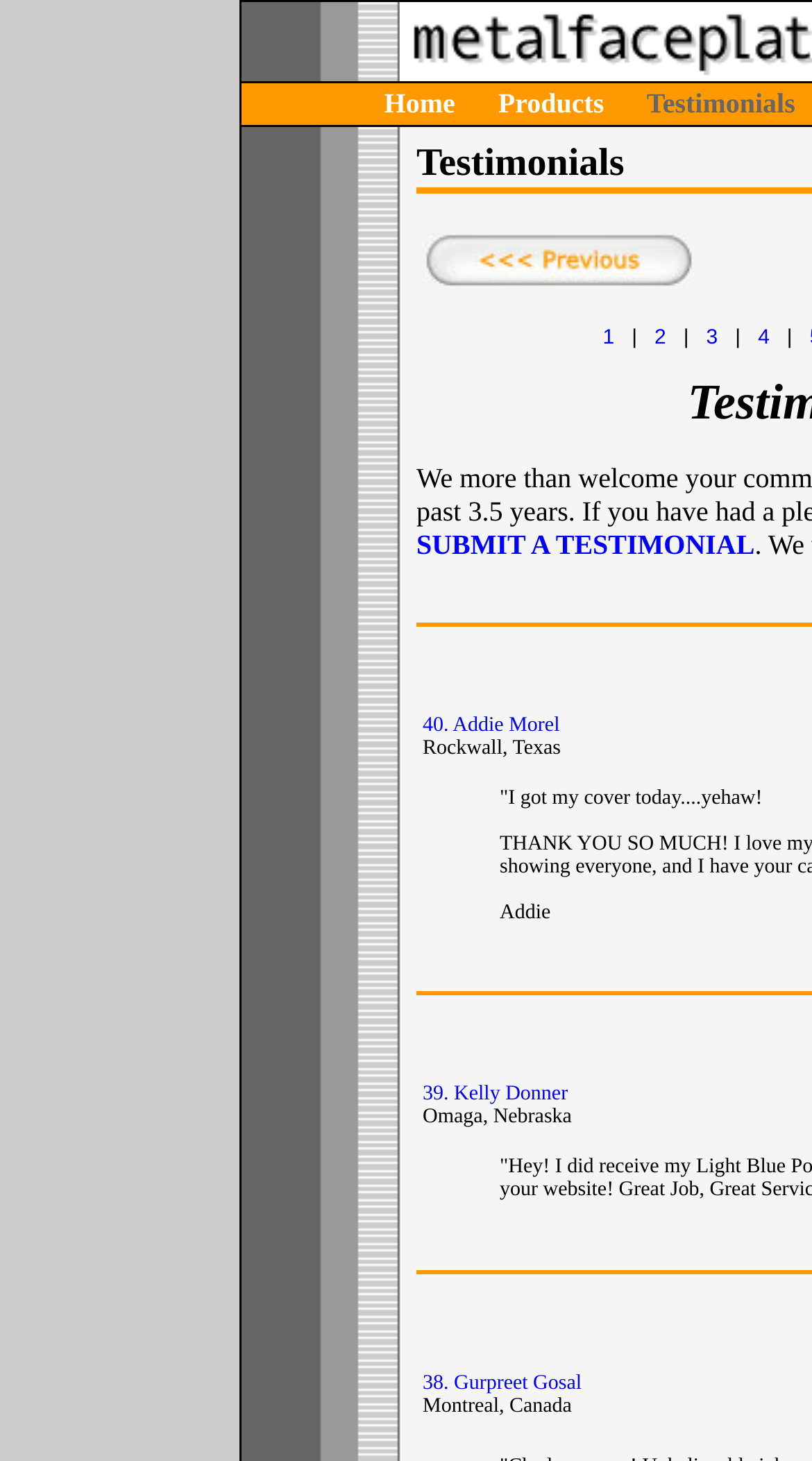How many pages of testimonials are there?
Please describe in detail the information shown in the image to answer the question.

I analyzed the pagination links and found four links: '1', '2', '3', and '4', indicating that there are four pages of testimonials.